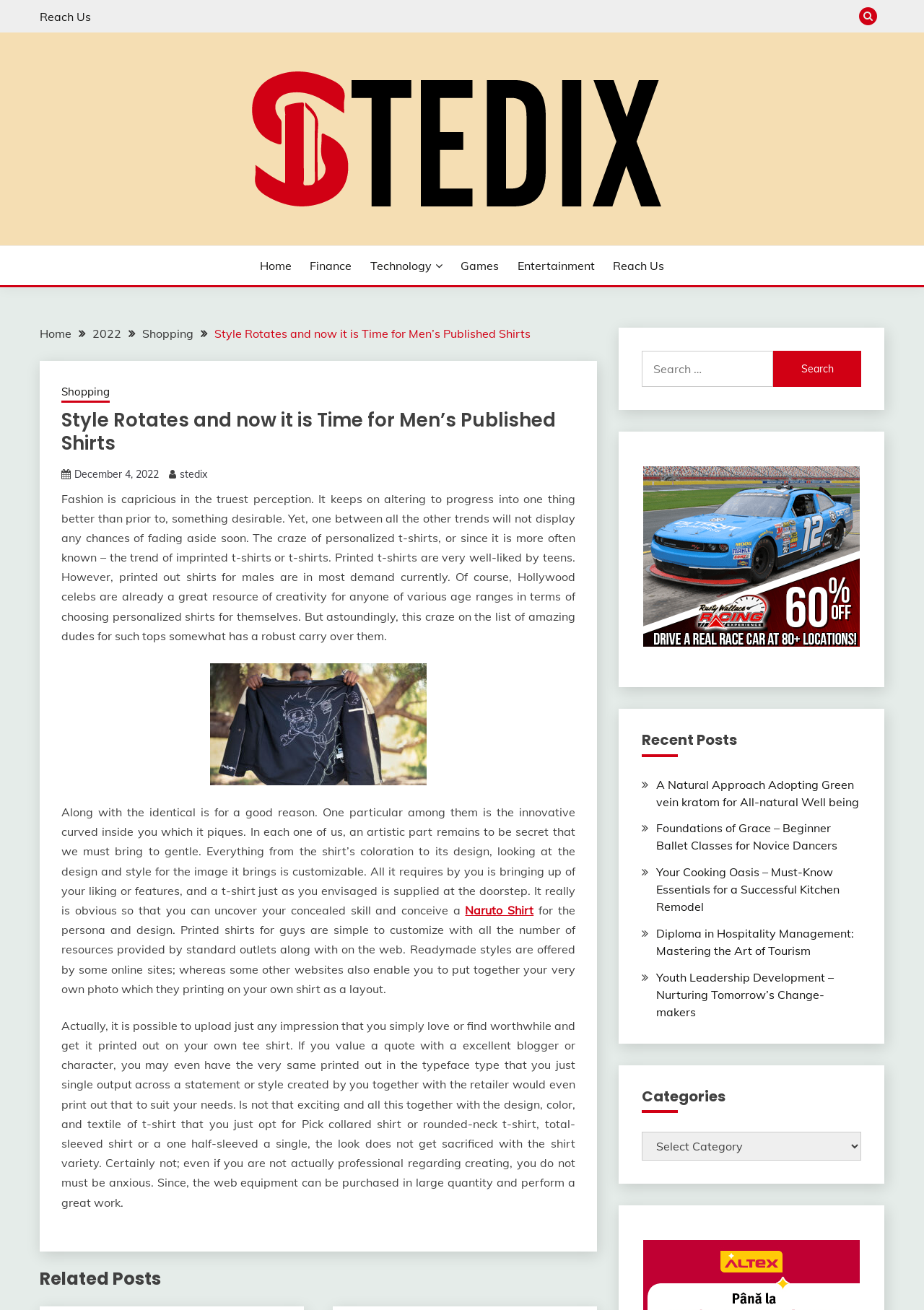Locate the bounding box of the UI element described by: "December 4, 2022December 7, 2022" in the given webpage screenshot.

[0.08, 0.357, 0.172, 0.367]